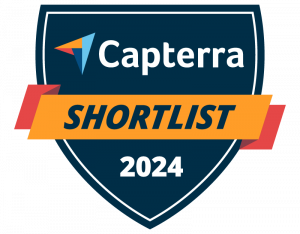Based on the image, provide a detailed response to the question:
What year is stated in the badge?

The year '2024' is clearly stated below the ribbon in the badge, indicating the timeframe of this accolade and providing context to the company's achievement.